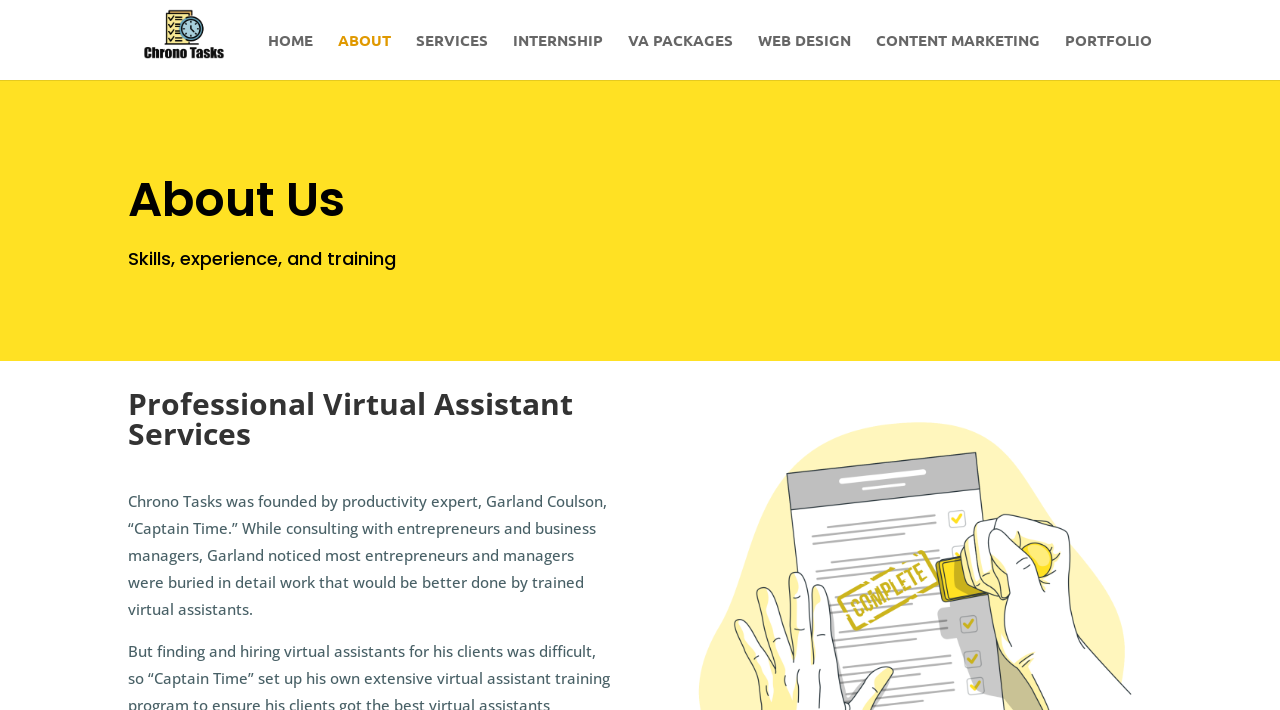Generate a thorough caption that explains the contents of the webpage.

The webpage is about Chrono Tasks, a virtual assistant service provider. At the top left, there is a logo image with the text "Chrono Tasks" next to it, which is also a link. Below the logo, there is a navigation menu with 7 links: "HOME", "ABOUT", "SERVICES", "INTERNSHIP", "VA PACKAGES", "WEB DESIGN", and "PORTFOLIO", aligned horizontally from left to right.

The main content of the page is divided into two sections. The first section has a heading "About Us" at the top, followed by a paragraph of text that describes the skills, experience, and training of the virtual assistants.

The second section has a heading "Professional Virtual Assistant Services" and a longer paragraph of text that explains the background of Chrono Tasks, founded by Garland Coulson, a productivity expert. This section is located below the first section, taking up most of the page's content area.